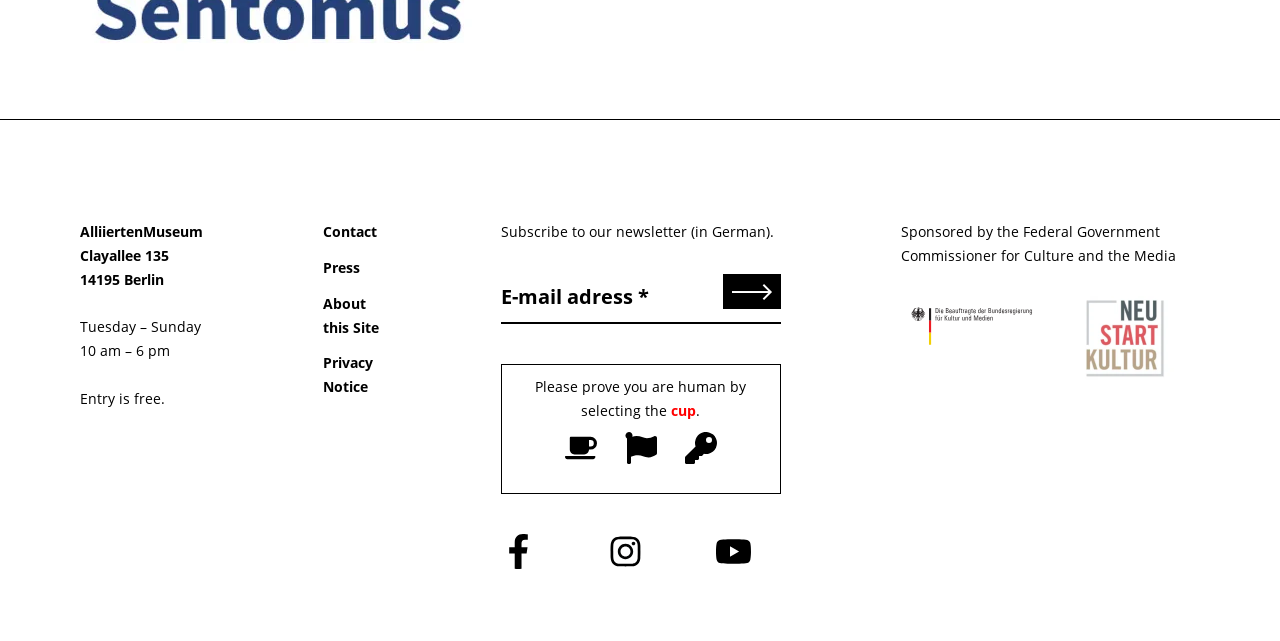Based on the element description: "Privacy Notice", identify the bounding box coordinates for this UI element. The coordinates must be four float numbers between 0 and 1, listed as [left, top, right, bottom].

[0.252, 0.551, 0.291, 0.618]